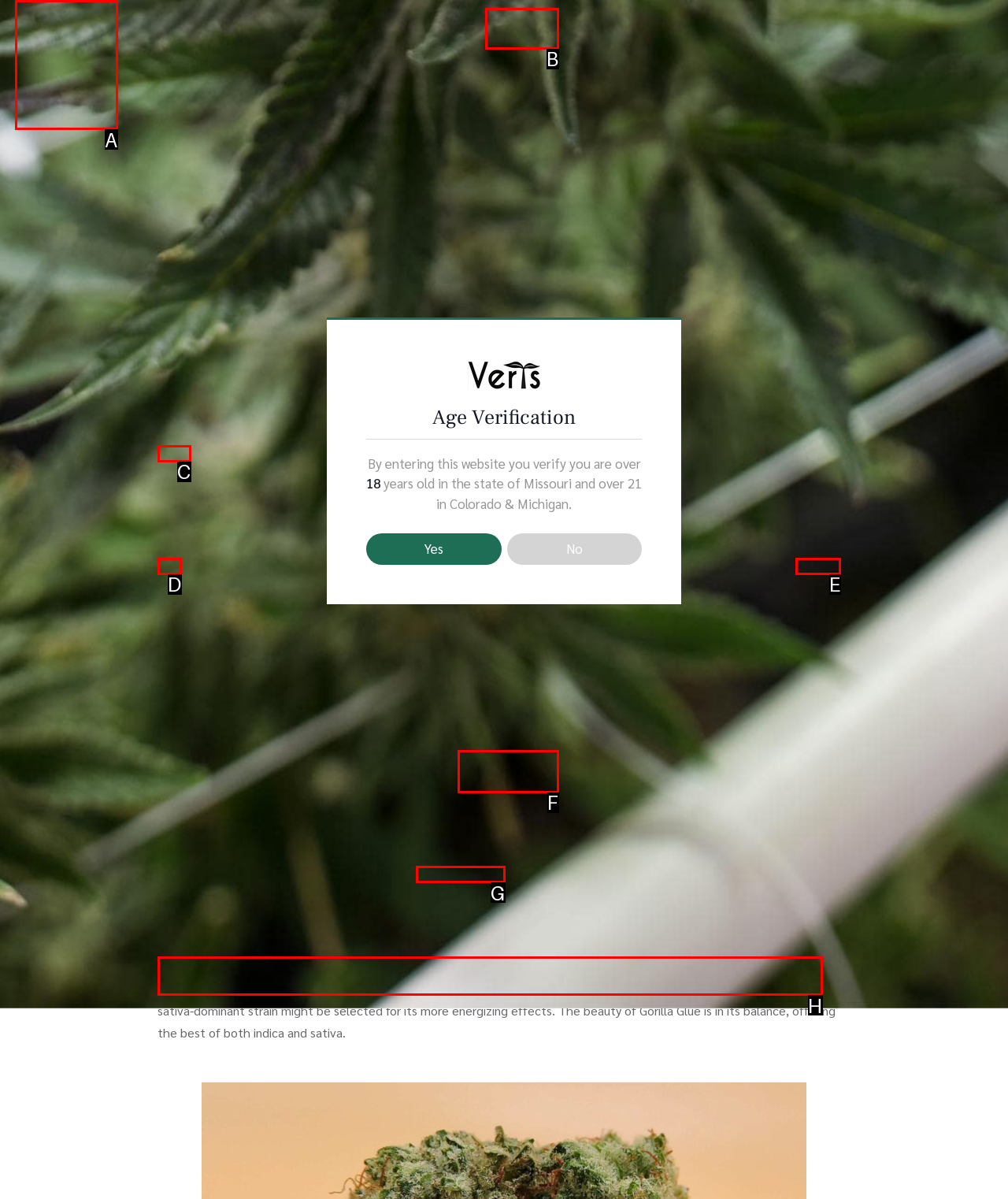Determine which UI element you should click to perform the task: Click the 'SHOP NOW' button
Provide the letter of the correct option from the given choices directly.

F